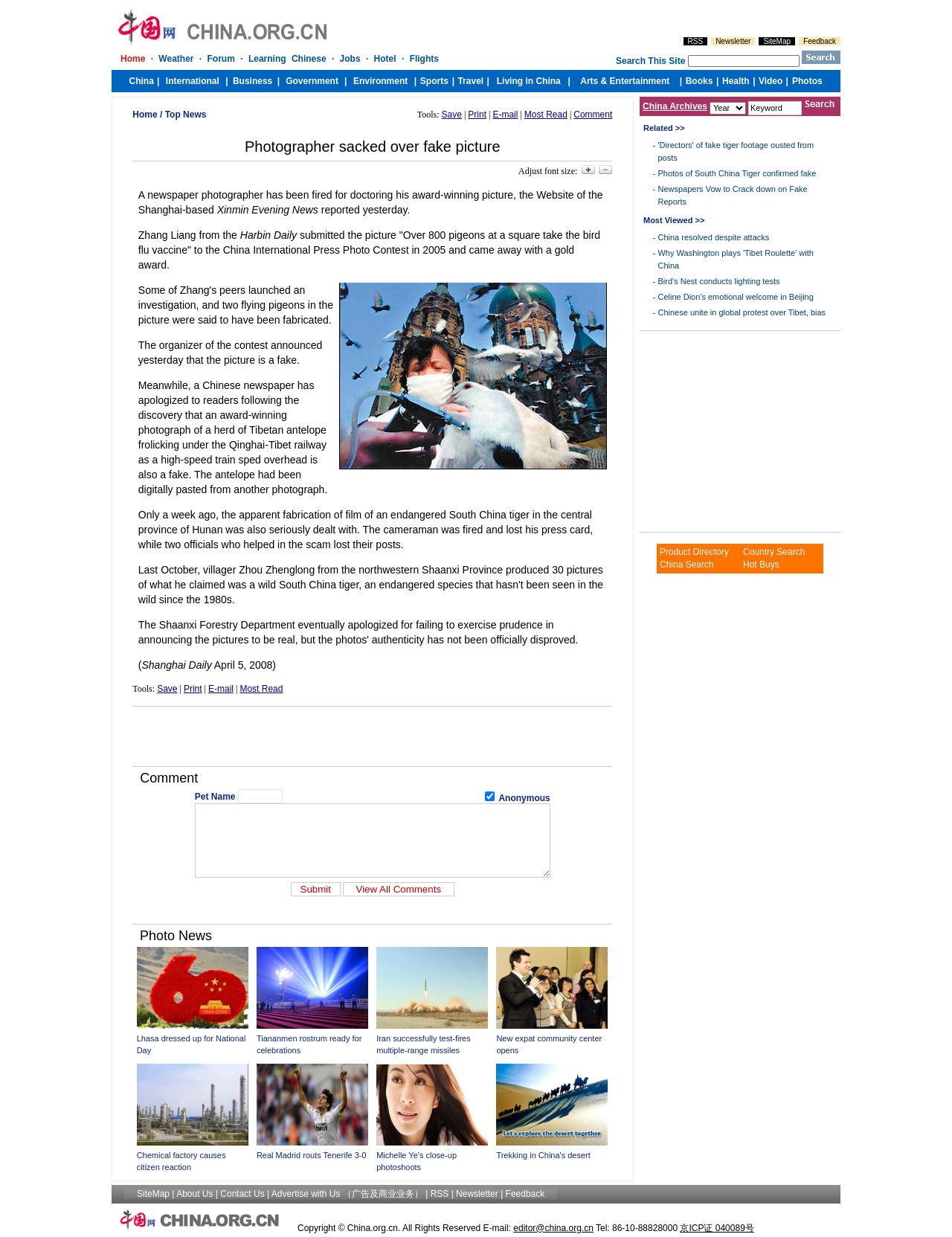Can you find the bounding box coordinates for the UI element given this description: "China resolved despite attacks"? Provide the coordinates as four float numbers between 0 and 1: [left, top, right, bottom].

[0.691, 0.188, 0.808, 0.195]